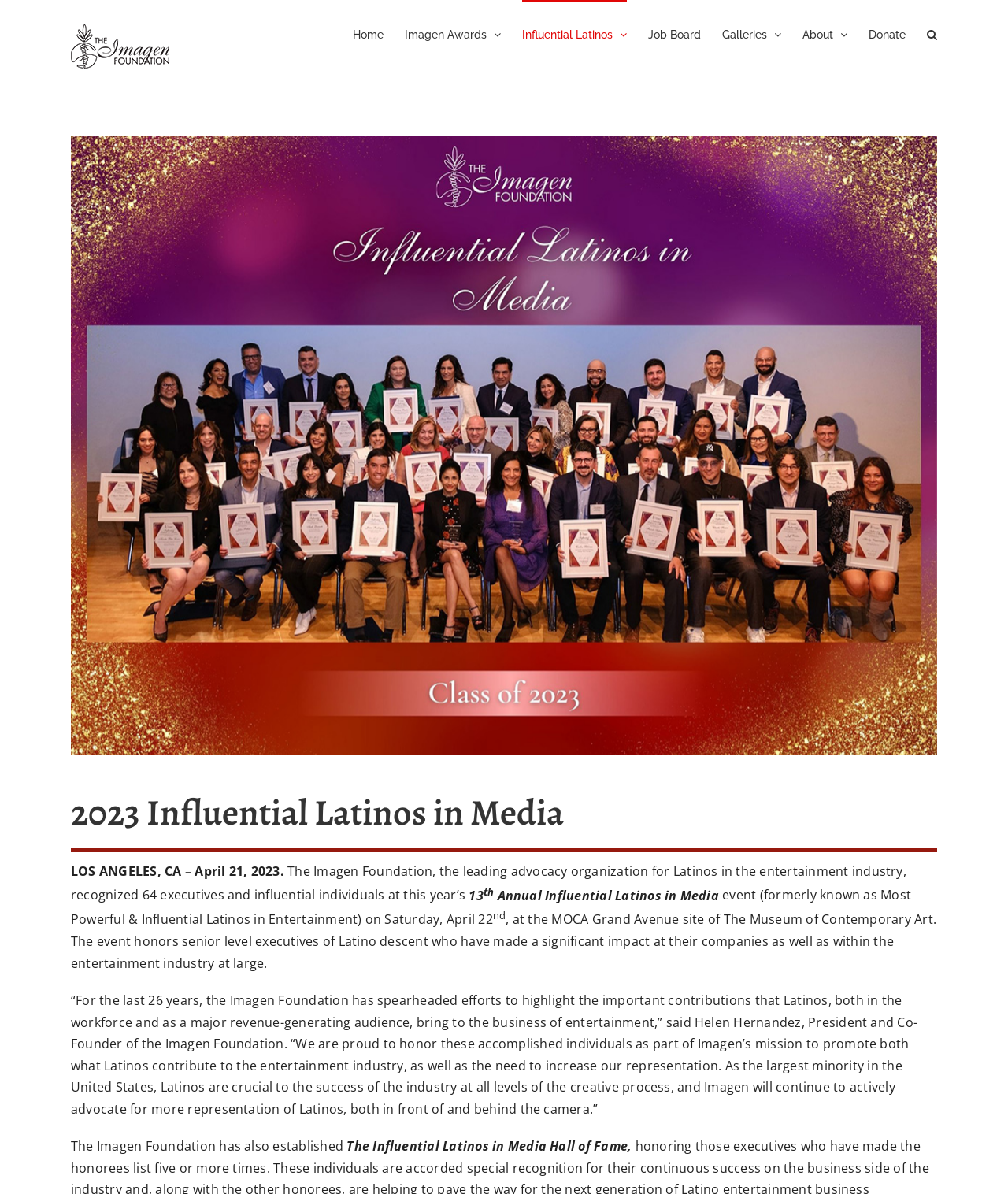Locate the bounding box coordinates of the clickable element to fulfill the following instruction: "Go to Home". Provide the coordinates as four float numbers between 0 and 1 in the format [left, top, right, bottom].

[0.35, 0.0, 0.38, 0.055]